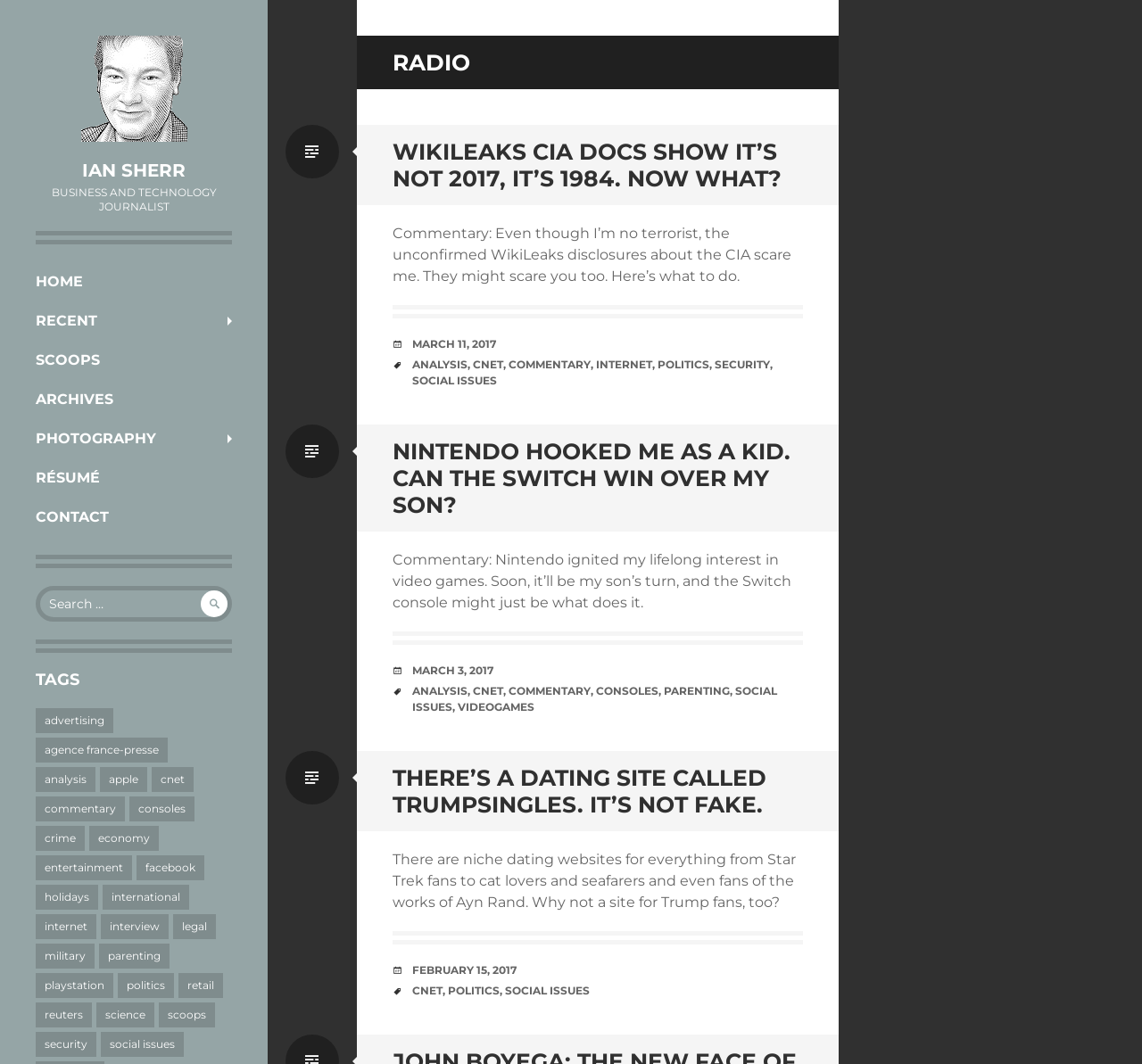Indicate the bounding box coordinates of the element that must be clicked to execute the instruction: "go to home page". The coordinates should be given as four float numbers between 0 and 1, i.e., [left, top, right, bottom].

[0.0, 0.247, 0.234, 0.283]